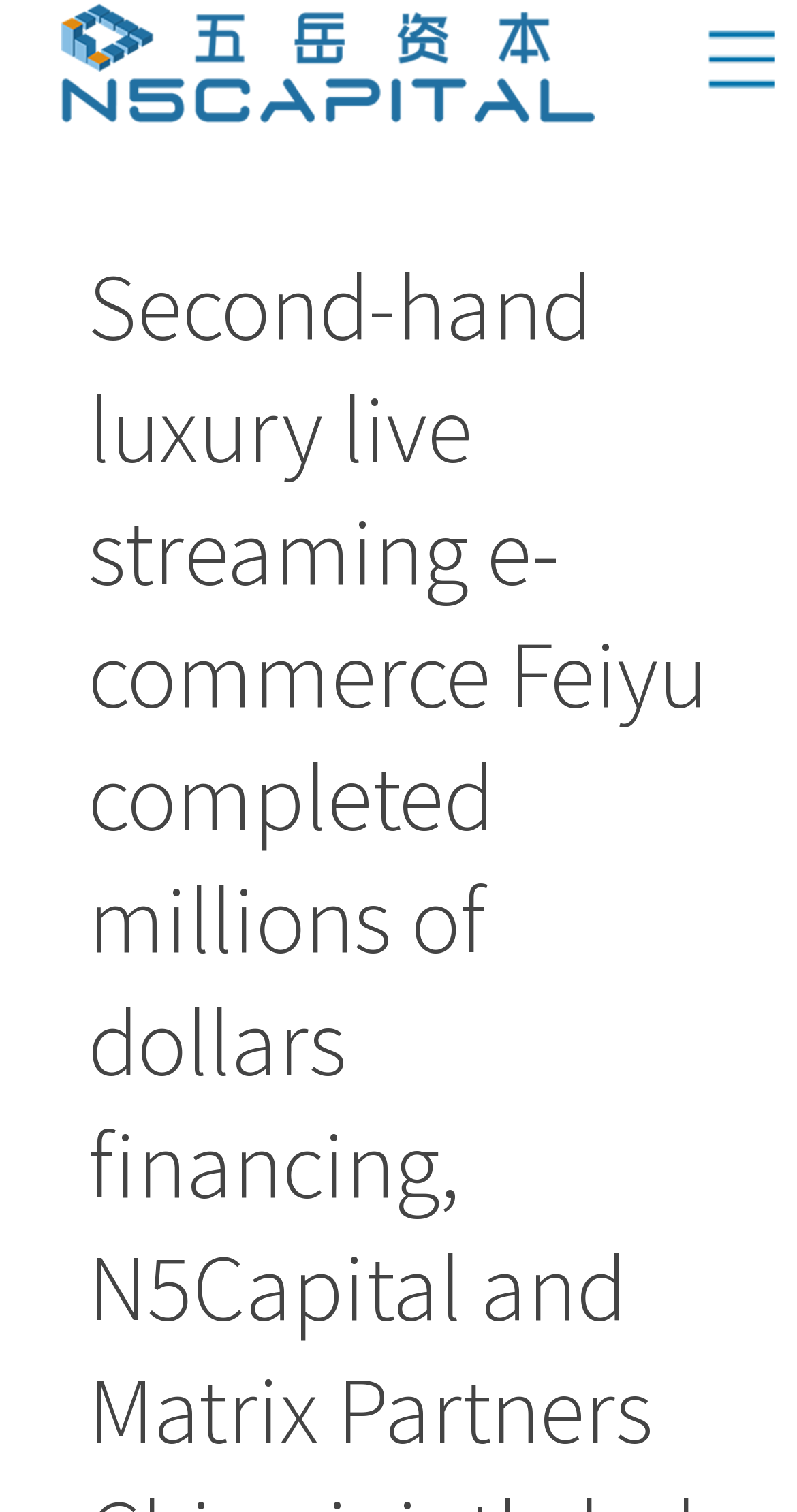Provide the bounding box for the UI element matching this description: "title="N5Capital 五岳资本"".

[0.0, 0.0, 0.745, 0.081]